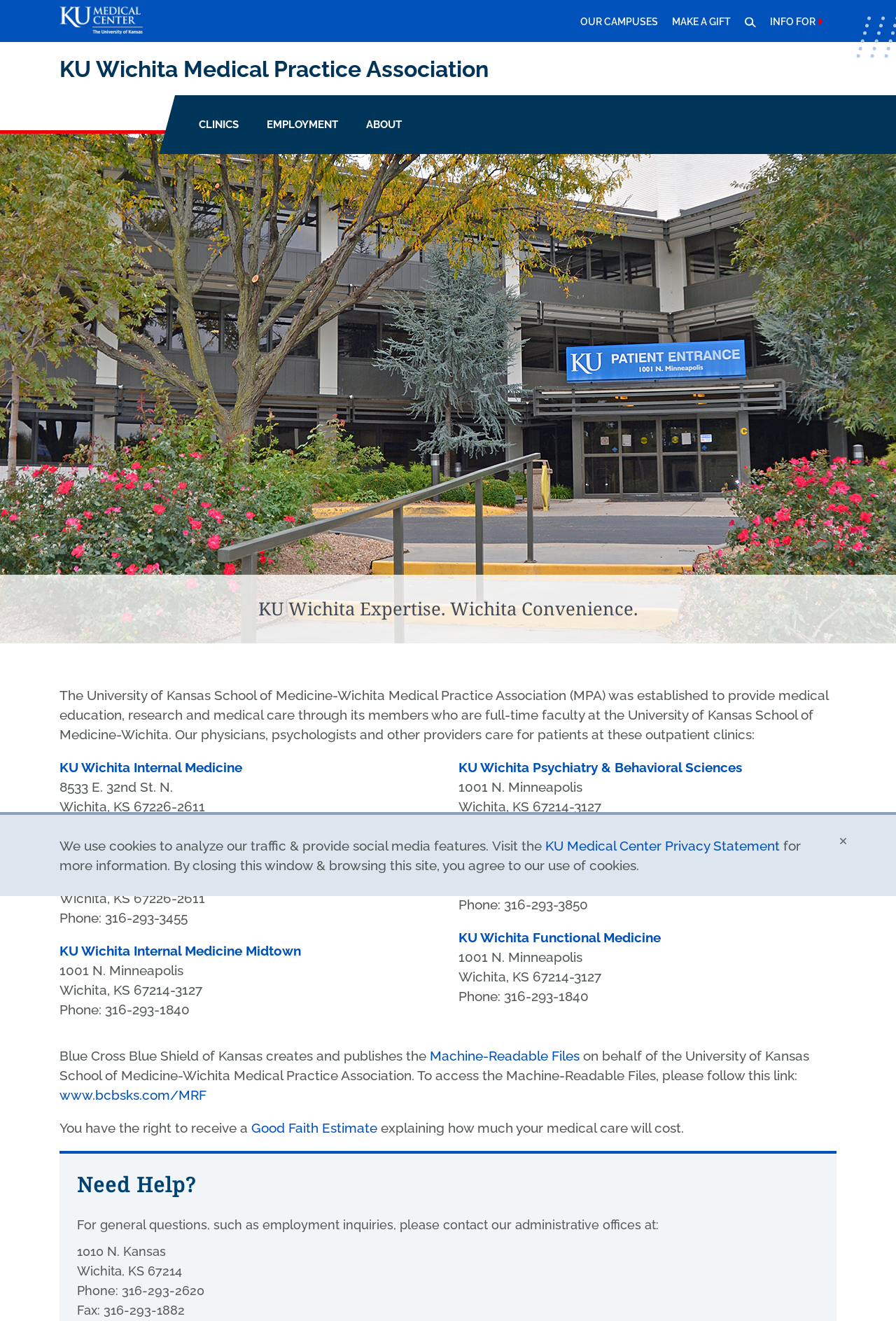Please find the bounding box coordinates of the element's region to be clicked to carry out this instruction: "Search all sites".

[0.566, 0.025, 0.666, 0.036]